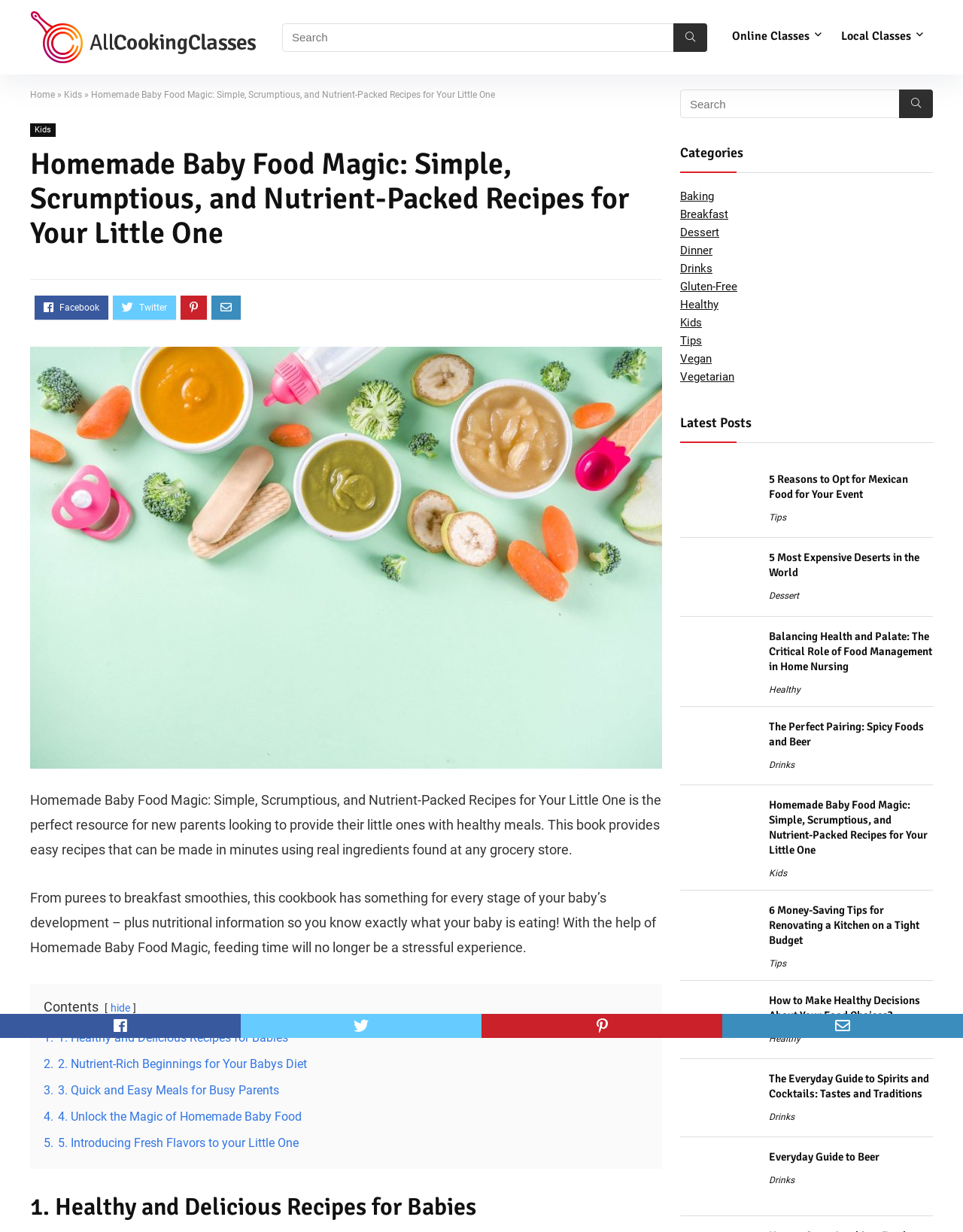Please identify the bounding box coordinates of the element I need to click to follow this instruction: "Visit the 'Personal Training' page".

None